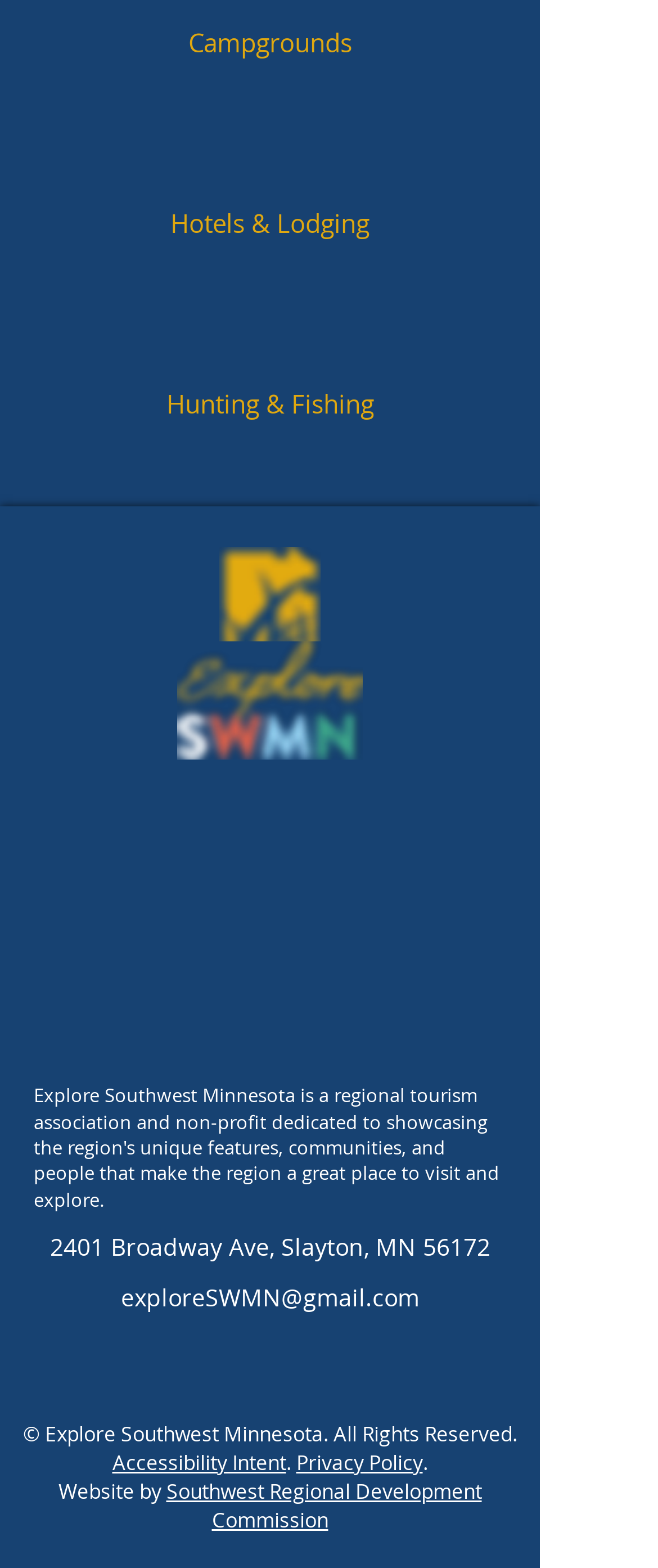Who developed the website for Explore Southwest Minnesota?
Based on the image, respond with a single word or phrase.

Southwest Regional Development Commission